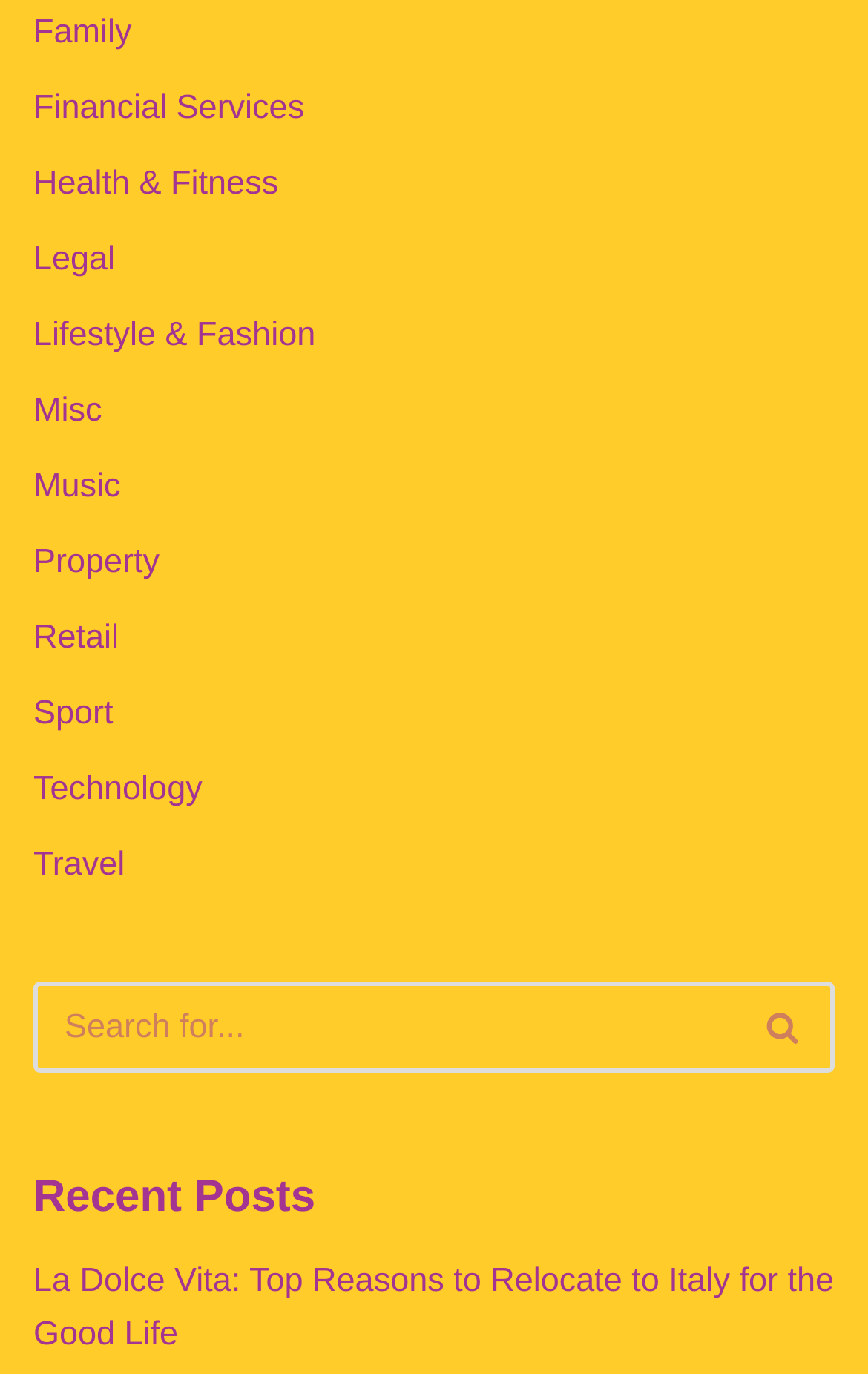Provide a one-word or brief phrase answer to the question:
How many categories are listed?

12